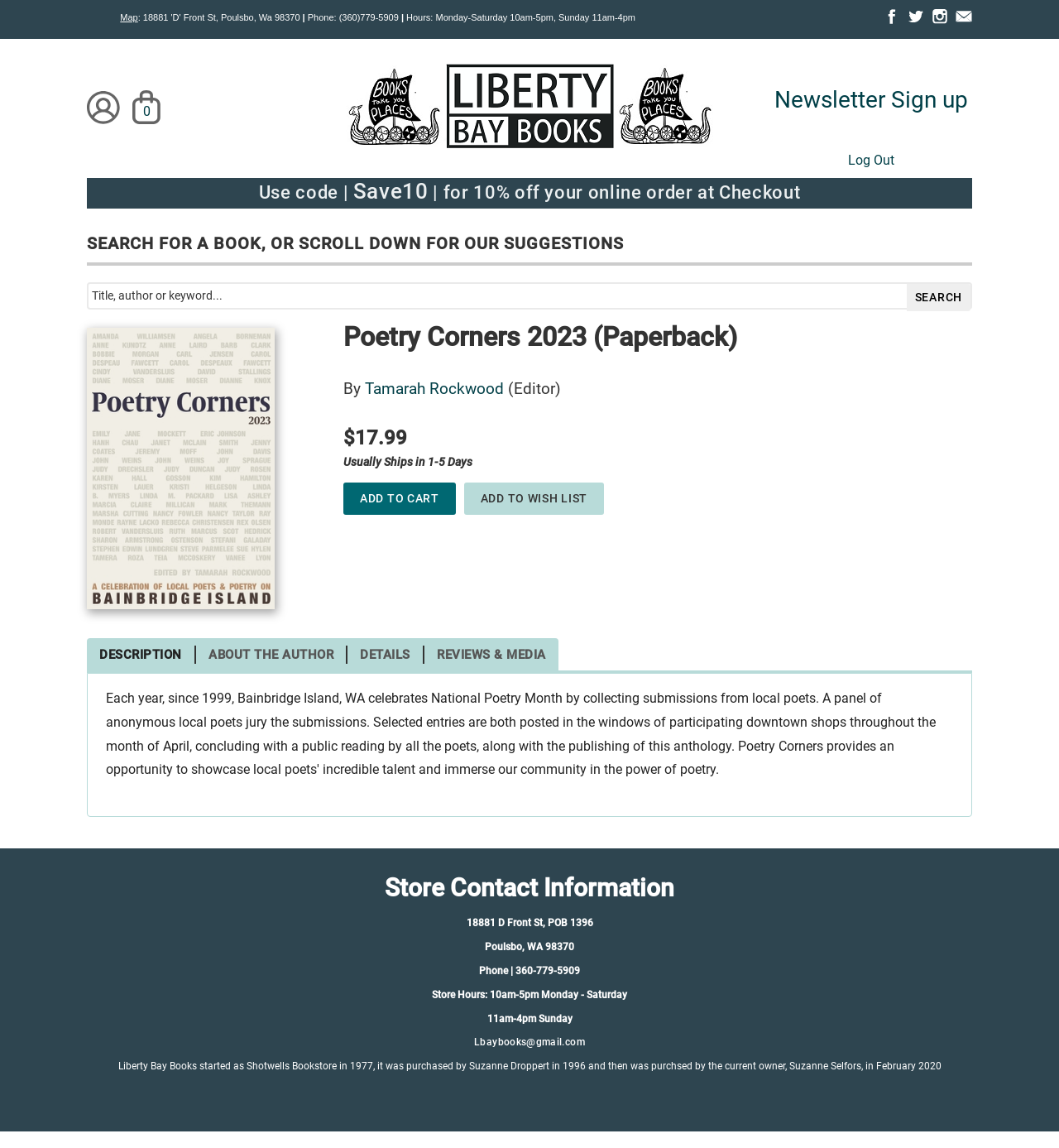Refer to the element description My Cart and identify the corresponding bounding box in the screenshot. Format the coordinates as (top-left x, top-left y, bottom-right x, bottom-right y) with values in the range of 0 to 1.

[0.123, 0.075, 0.154, 0.112]